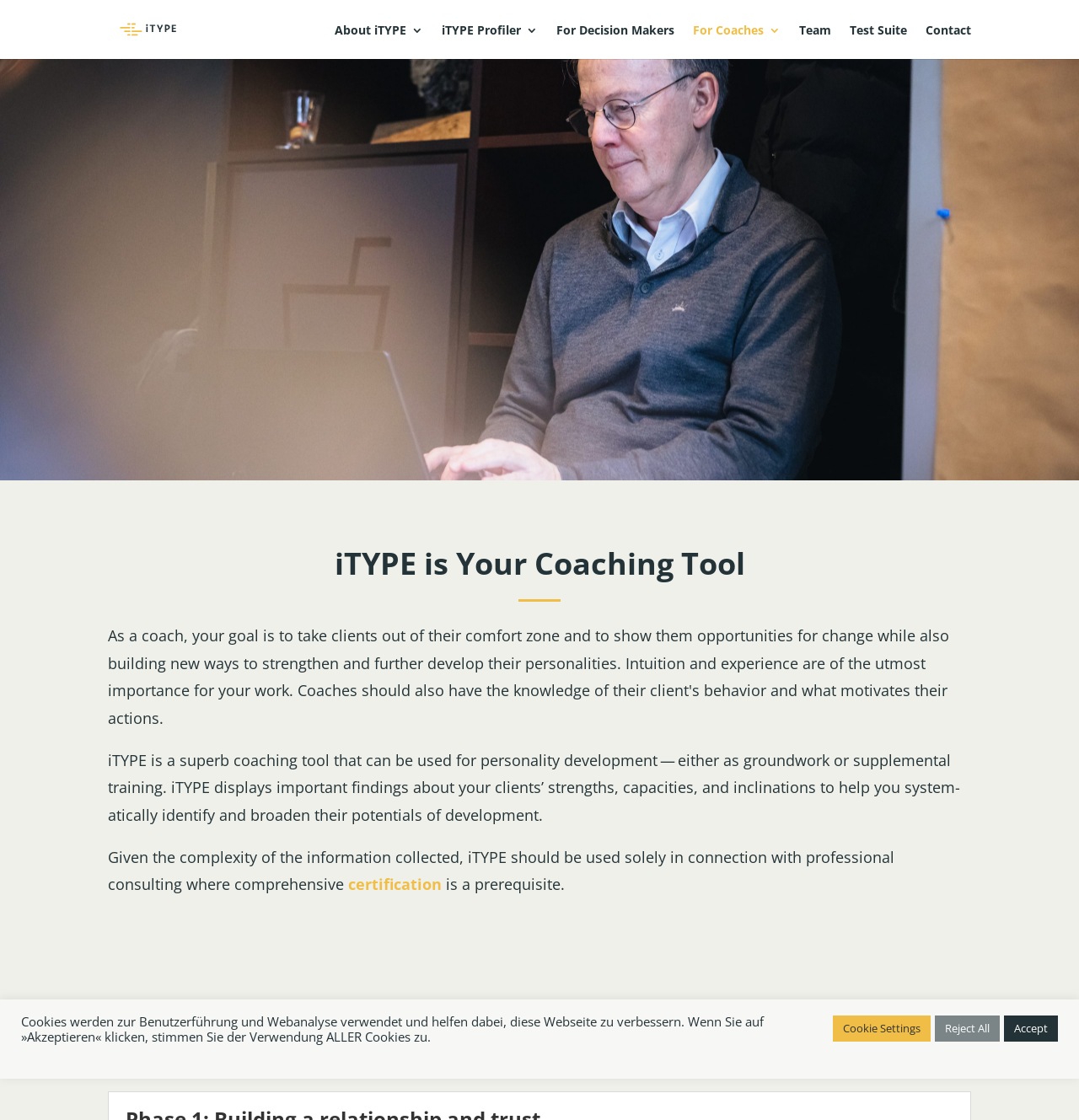What is the role of a coach using iTYPE?
Answer the question with a detailed and thorough explanation.

Based on the webpage content, a coach using iTYPE aims to take clients out of their comfort zone and show them opportunities for change while building new ways to strengthen and develop them.